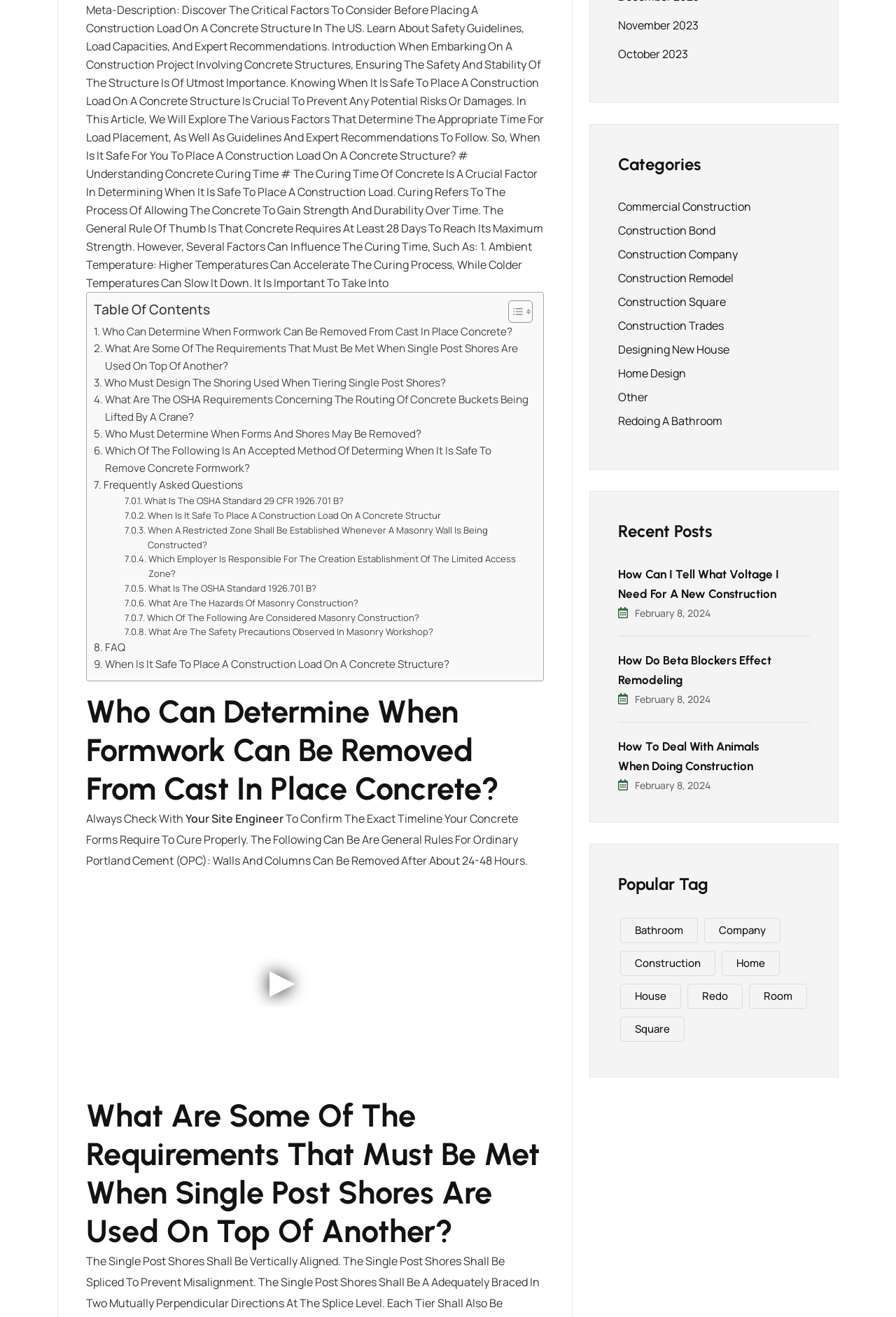Please reply with a single word or brief phrase to the question: 
What is the topic of the article?

Concrete structure safety